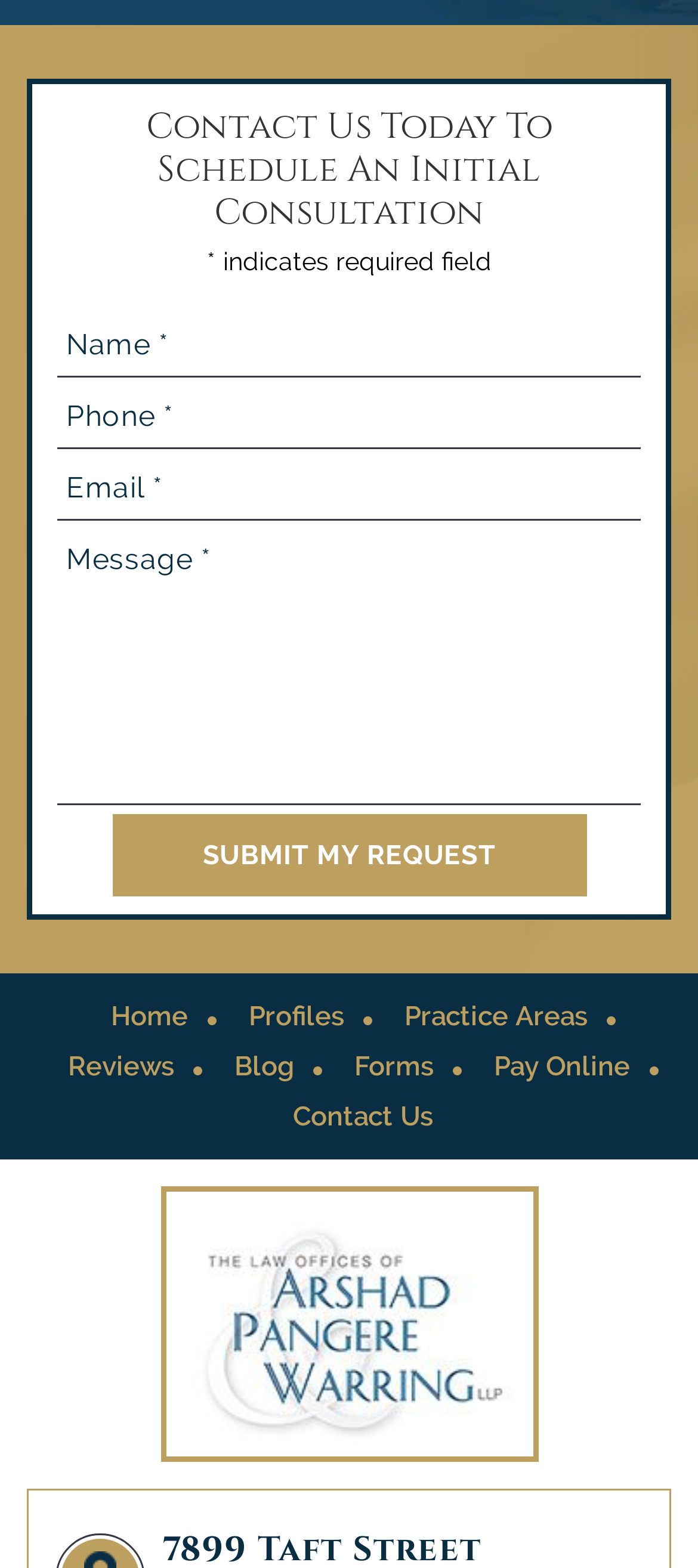Please provide a brief answer to the following inquiry using a single word or phrase:
What is the purpose of the webpage?

Contact Us